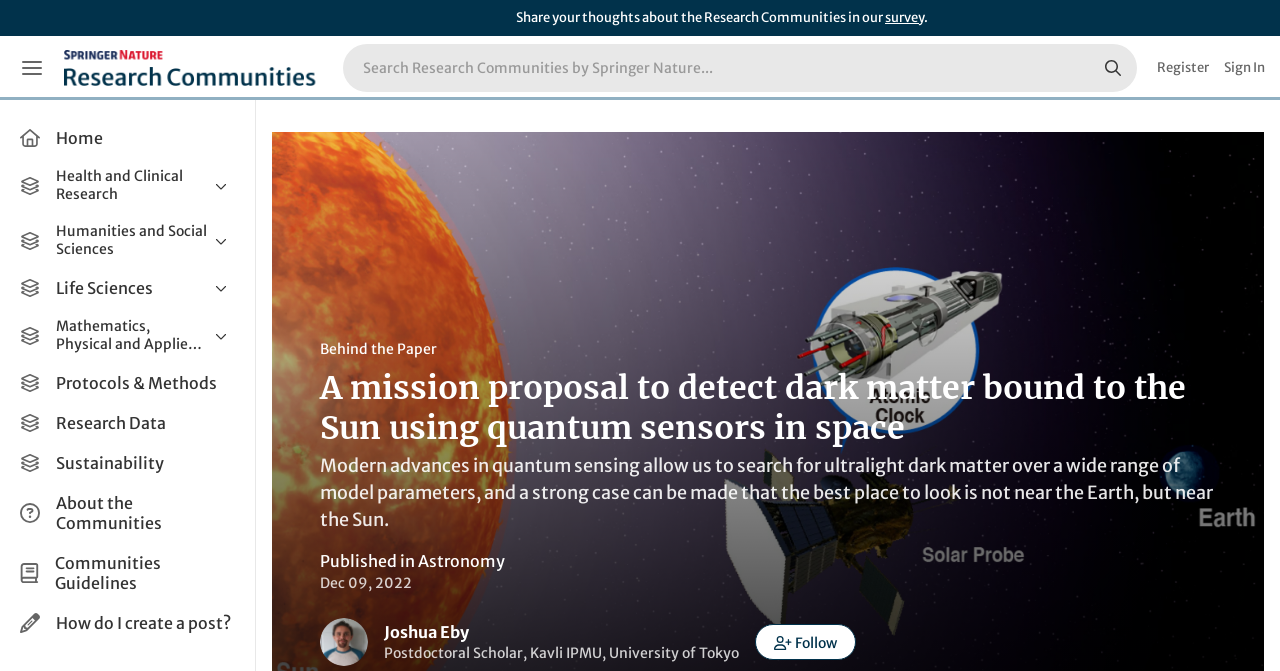Find the bounding box coordinates of the clickable element required to execute the following instruction: "Explore Health and Clinical Research". Provide the coordinates as four float numbers between 0 and 1, i.e., [left, top, right, bottom].

[0.009, 0.238, 0.19, 0.314]